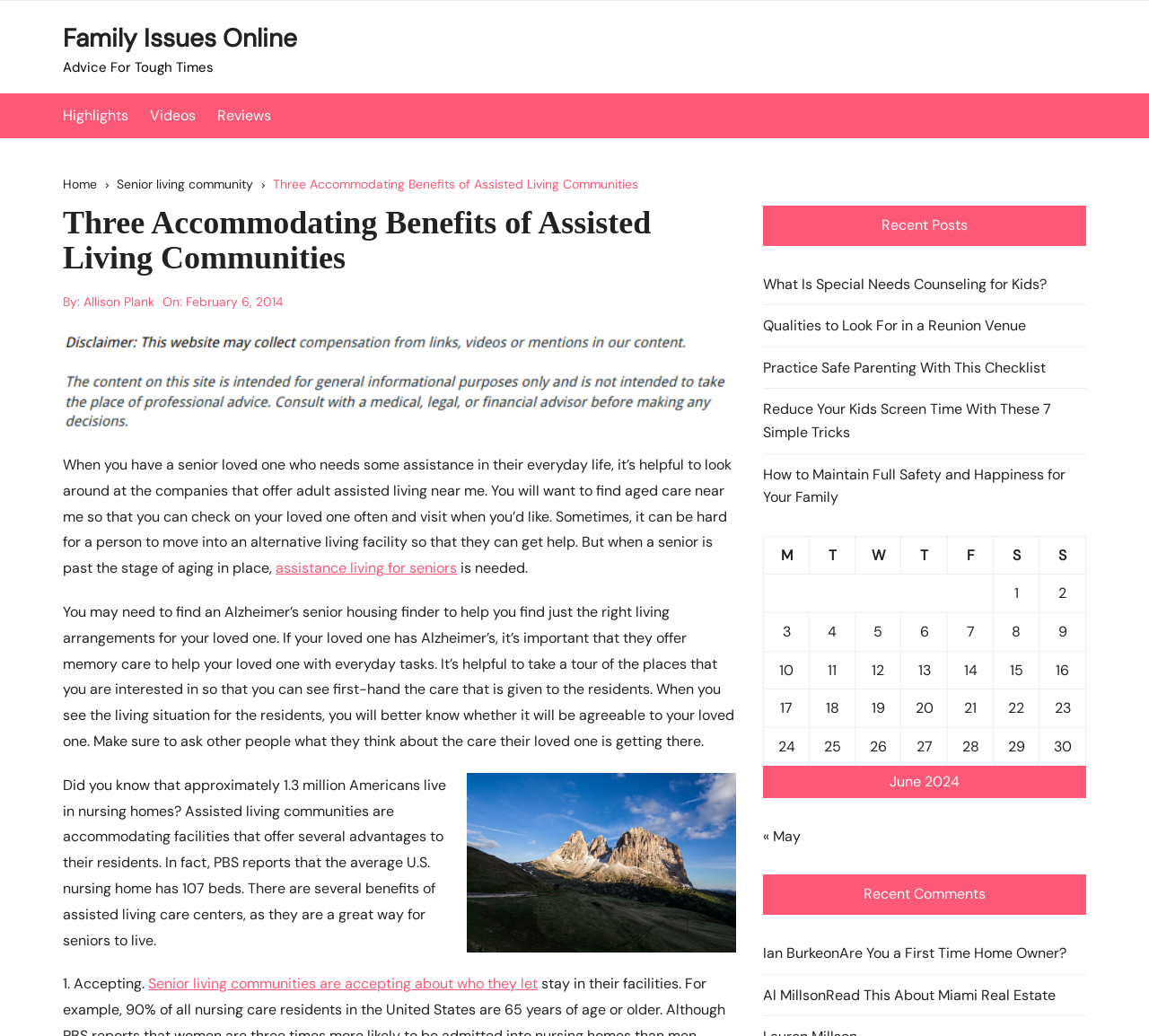Who is the author of the article?
Based on the image, provide your answer in one word or phrase.

Allison Plank